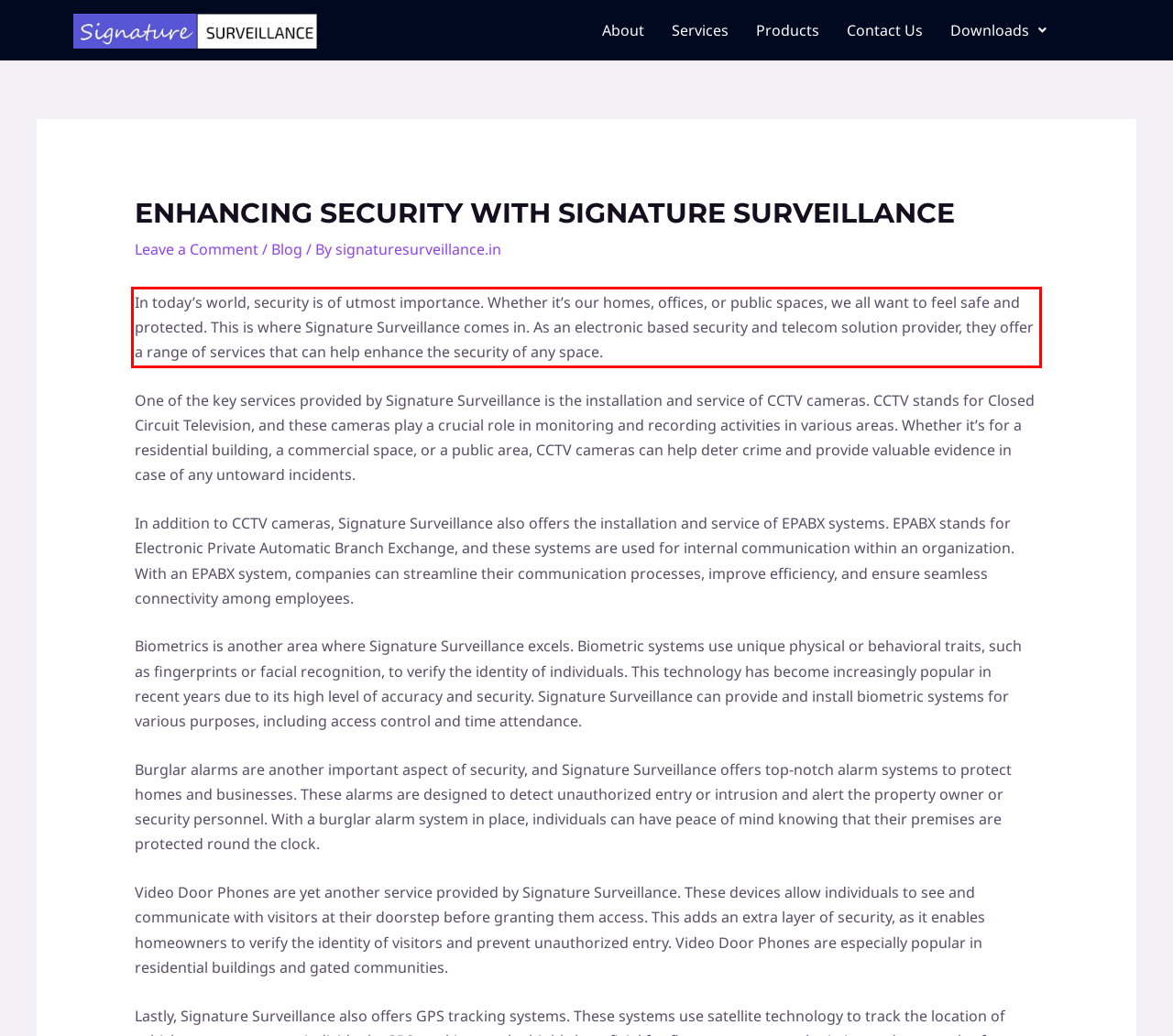Please identify and extract the text content from the UI element encased in a red bounding box on the provided webpage screenshot.

In today’s world, security is of utmost importance. Whether it’s our homes, offices, or public spaces, we all want to feel safe and protected. This is where Signature Surveillance comes in. As an electronic based security and telecom solution provider, they offer a range of services that can help enhance the security of any space.